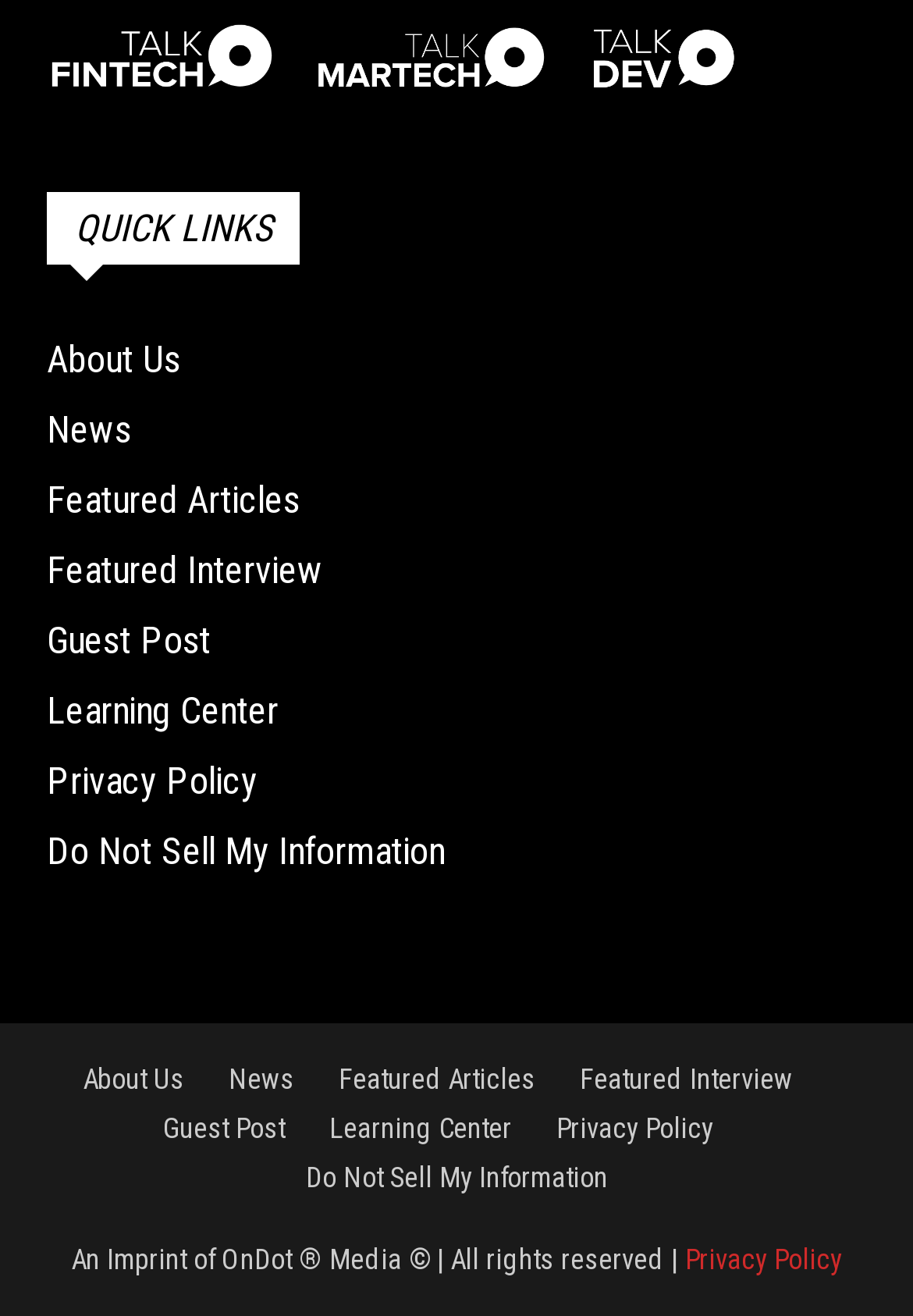Locate the bounding box coordinates of the area you need to click to fulfill this instruction: 'Share this page'. The coordinates must be in the form of four float numbers ranging from 0 to 1: [left, top, right, bottom].

None